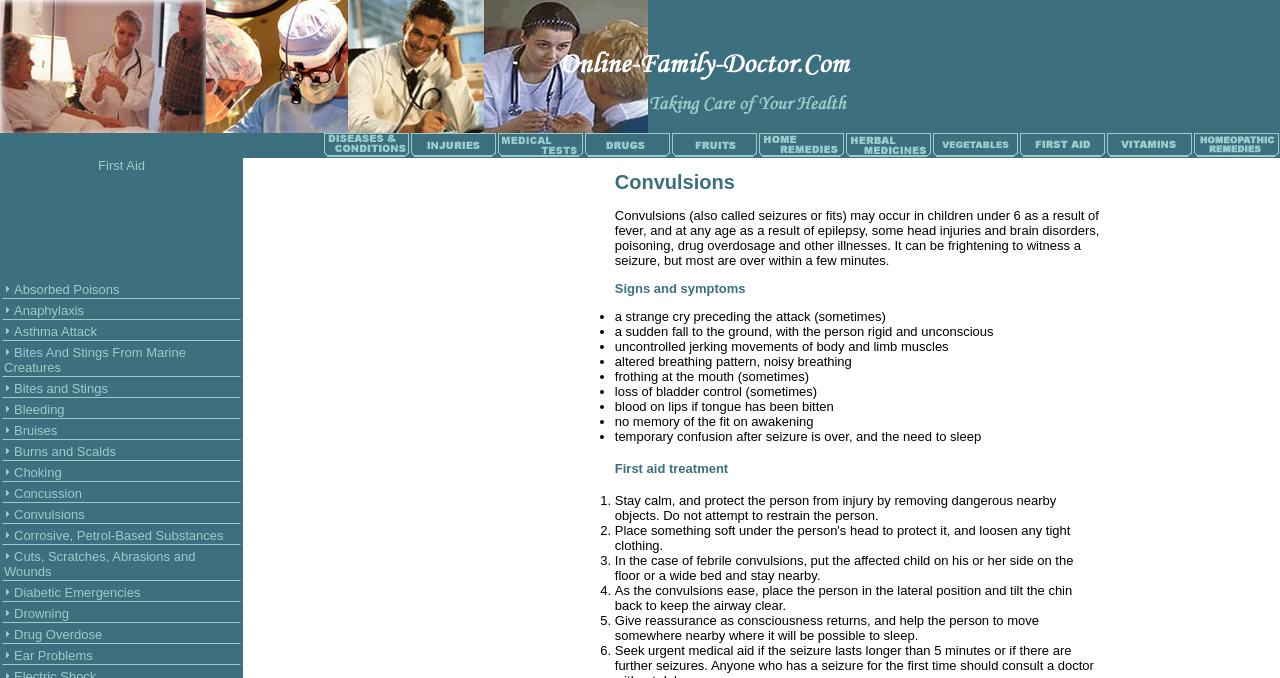Identify the bounding box of the UI element that matches this description: "aria-label="Advertisement" name="aswift_0" title="Advertisement"".

[0.032, 0.277, 0.157, 0.41]